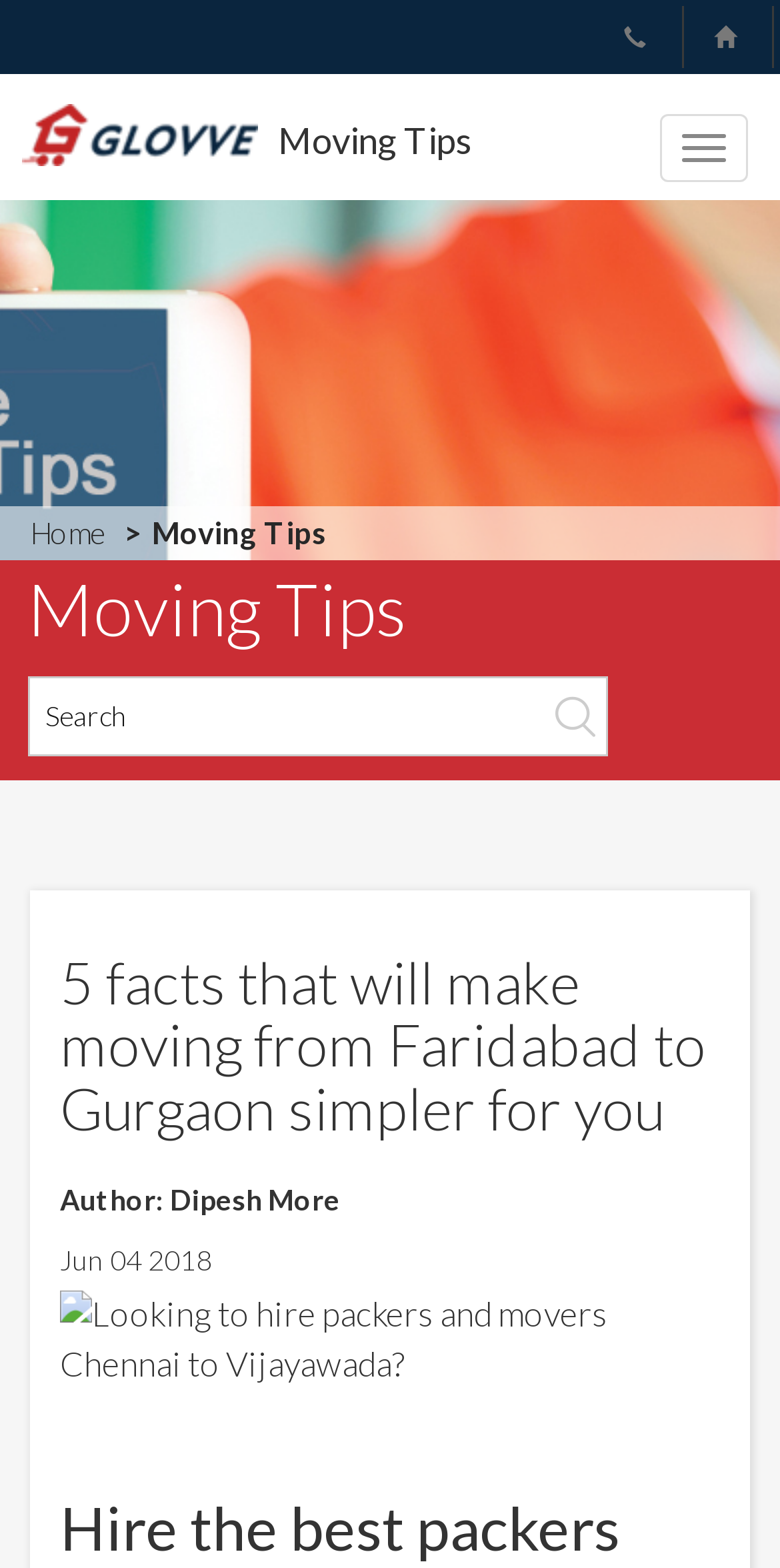Extract the bounding box coordinates of the UI element described: "Home". Provide the coordinates in the format [left, top, right, bottom] with values ranging from 0 to 1.

[0.038, 0.327, 0.138, 0.35]